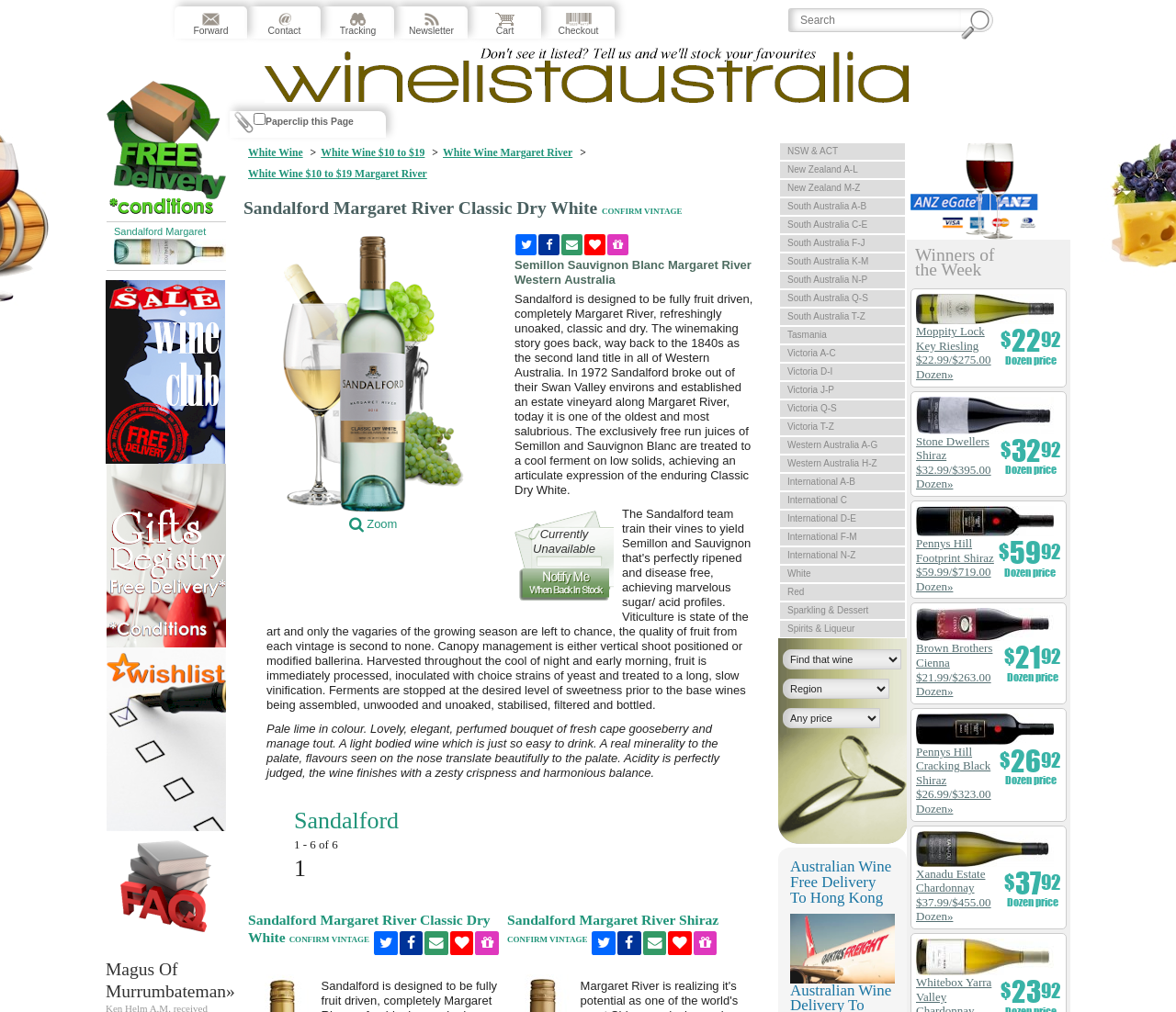How many wines are listed on this page?
Based on the visual content, answer with a single word or a brief phrase.

6